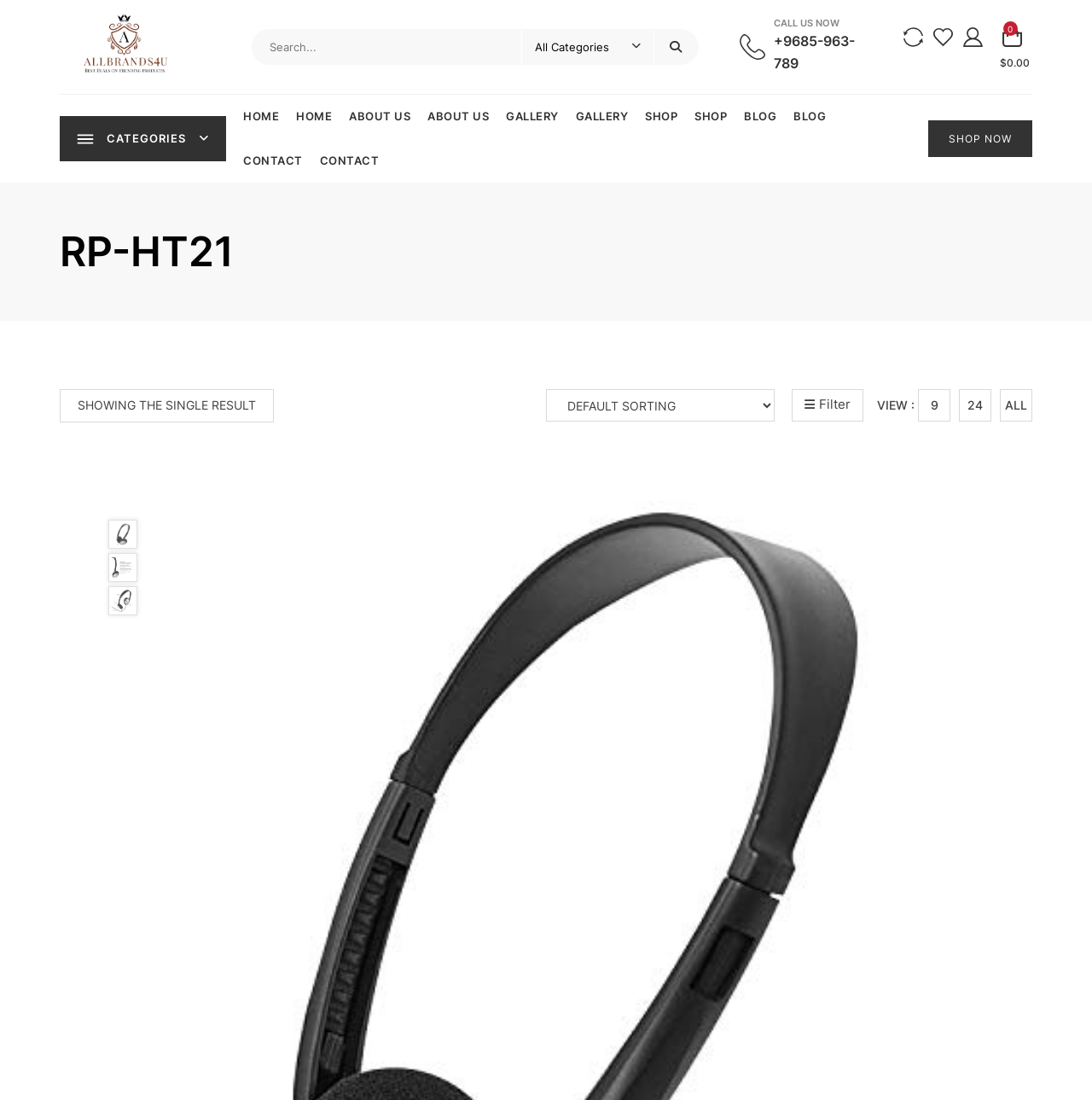Detail the various sections and features present on the webpage.

The webpage appears to be an online shop, specifically showcasing the "RP-HT21 Archives". At the top left, there is a logo with a linked image, accompanied by a search bar with a textbox and a combobox. A "CALL US NOW" button with a phone number is located to the right of the search bar.

Below the search bar, there is a navigation menu with multiple links, including "CATEGORIES", "HOME", "ABOUT US", "GALLERY", "SHOP", "BLOG", and "CONTACT". These links are arranged horizontally, with some of them duplicated.

The main content area is dominated by a large heading "RP-HT21" that spans almost the entire width of the page. Below the heading, there are links to view 9, 24, or all items, as well as a filter option. A text "SHOWING THE SINGLE RESULT" indicates that only one item is being displayed.

To the right of the main content area, there is a section with a "VIEW" label and links to view 9, 24, or all items. Below this section, there are three links with no text, each accompanied by an image.

At the bottom of the page, there is a "SHOP NOW" button, and a small text "*". The page also features several images, some of which are linked, scattered throughout the layout.